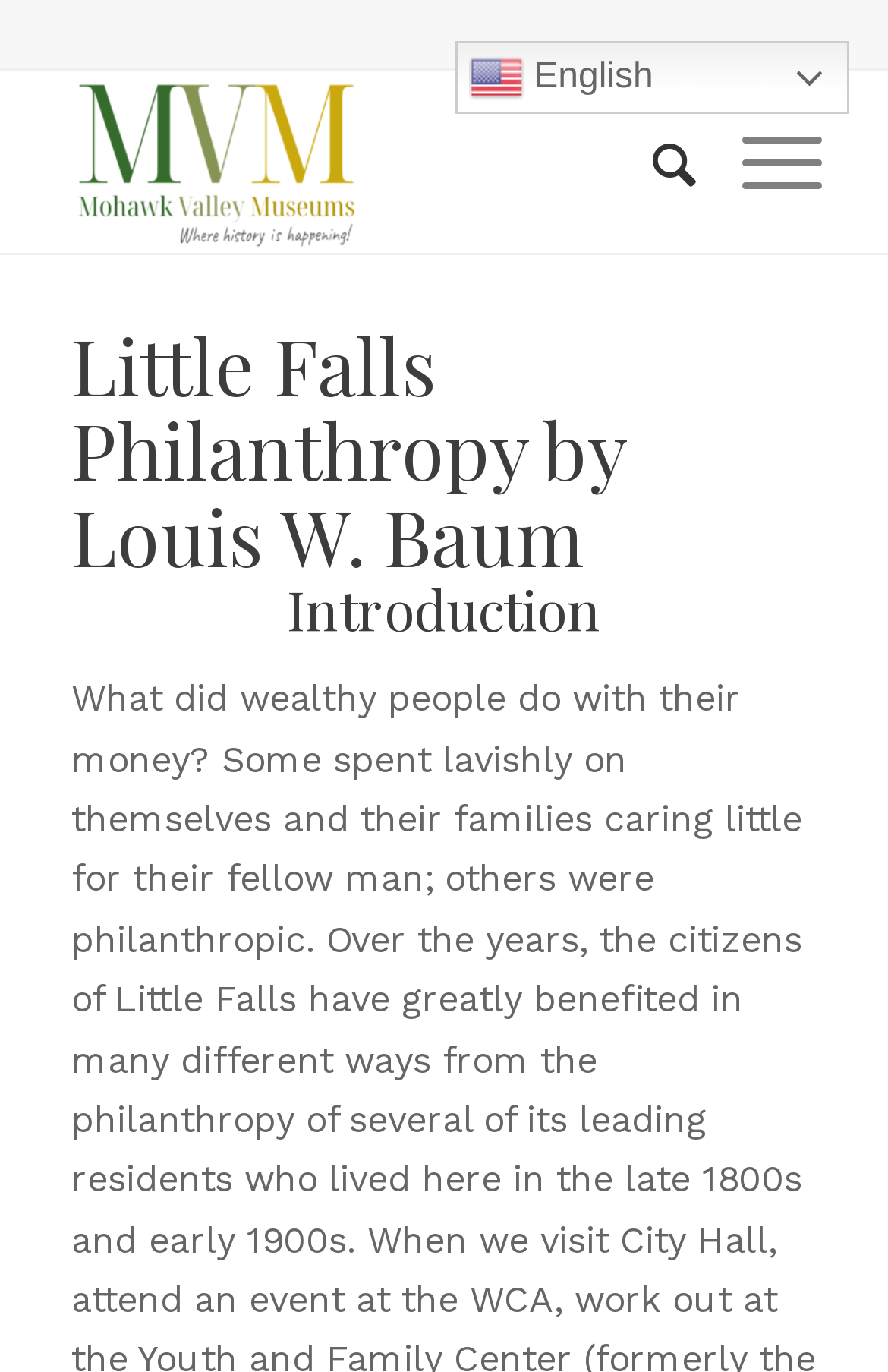Identify the headline of the webpage and generate its text content.

Little Falls Philanthropy by Louis W. Baum